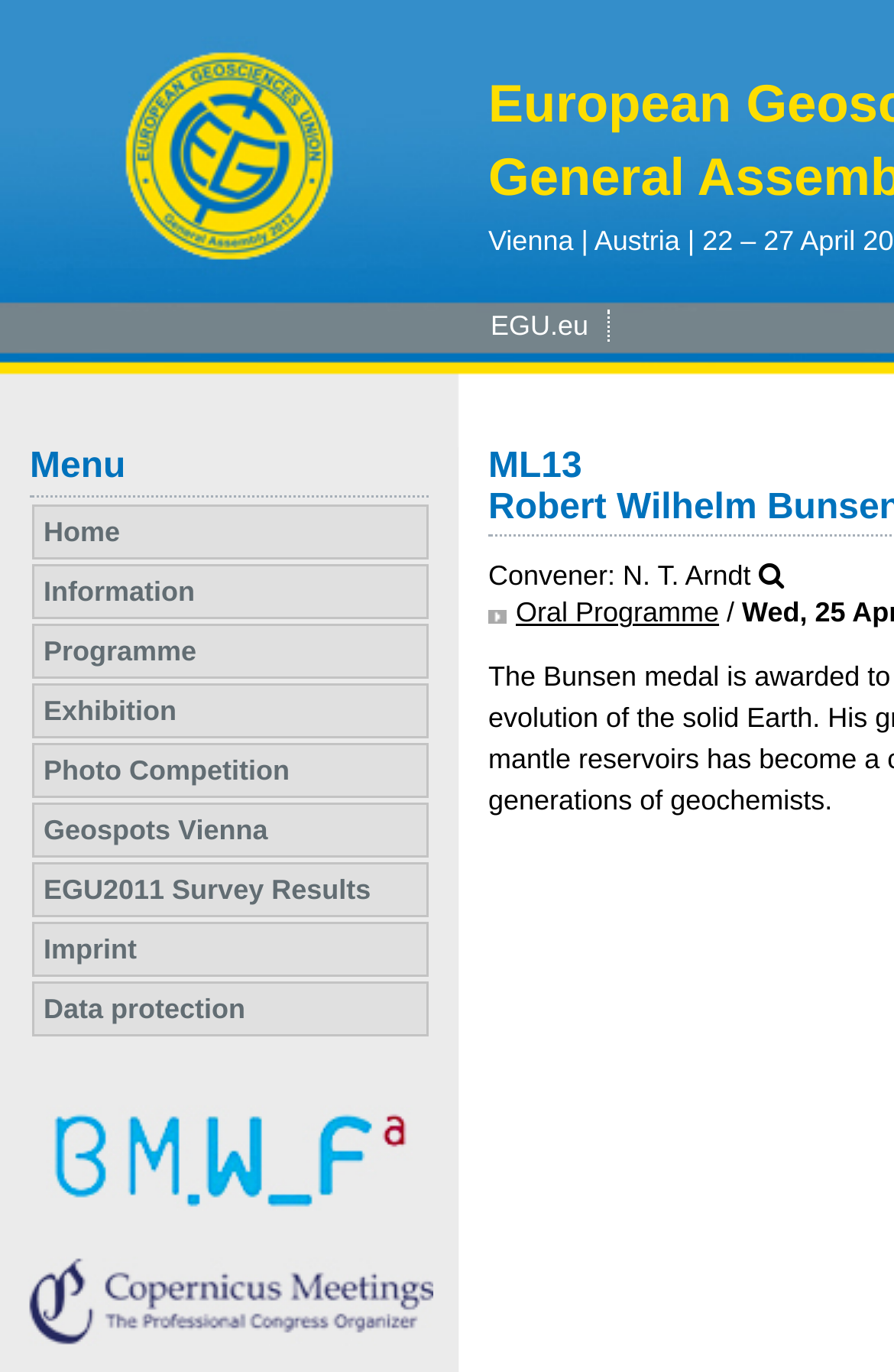Extract the bounding box coordinates for the described element: "EGU2011 Survey Results". The coordinates should be represented as four float numbers between 0 and 1: [left, top, right, bottom].

[0.036, 0.628, 0.479, 0.669]